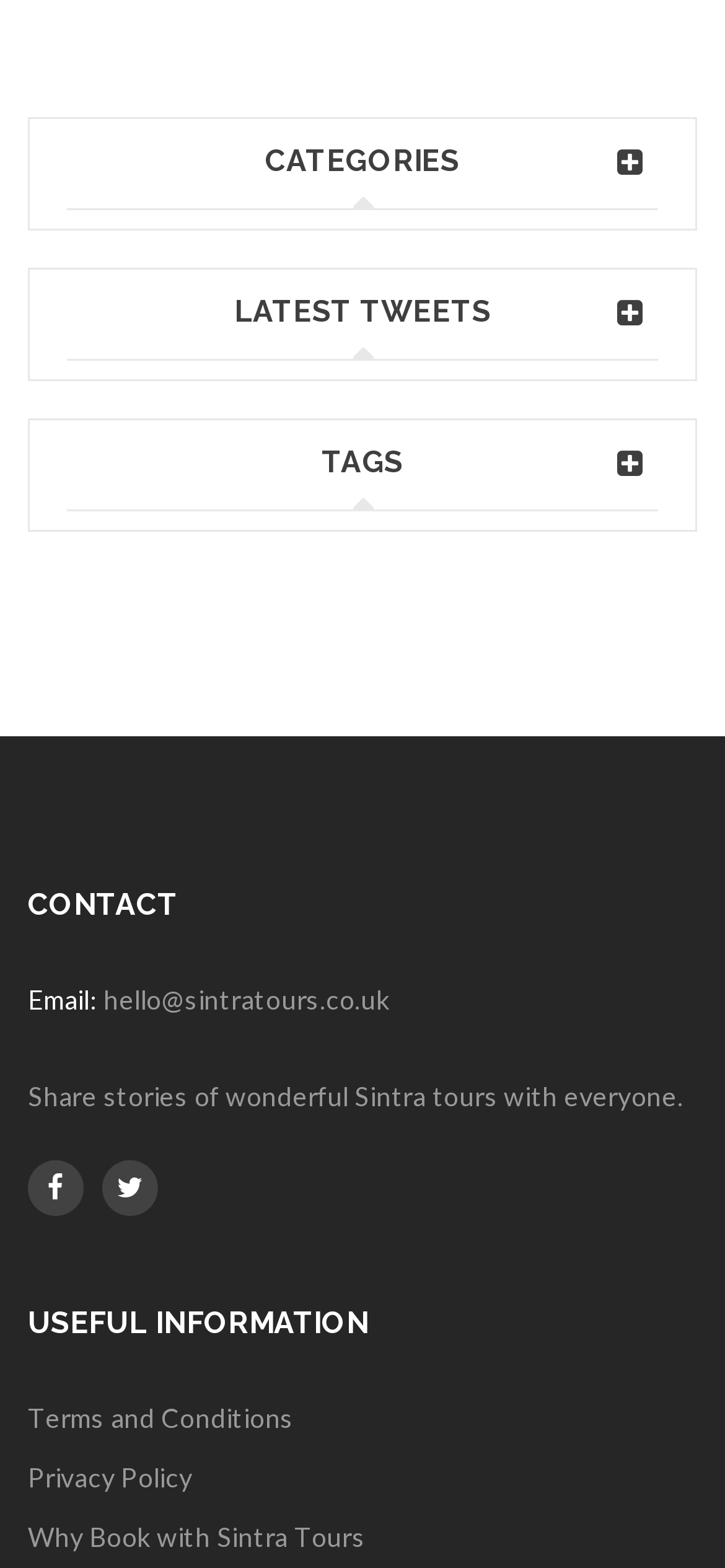Identify the bounding box coordinates of the area that should be clicked in order to complete the given instruction: "View categories". The bounding box coordinates should be four float numbers between 0 and 1, i.e., [left, top, right, bottom].

[0.092, 0.076, 0.908, 0.134]